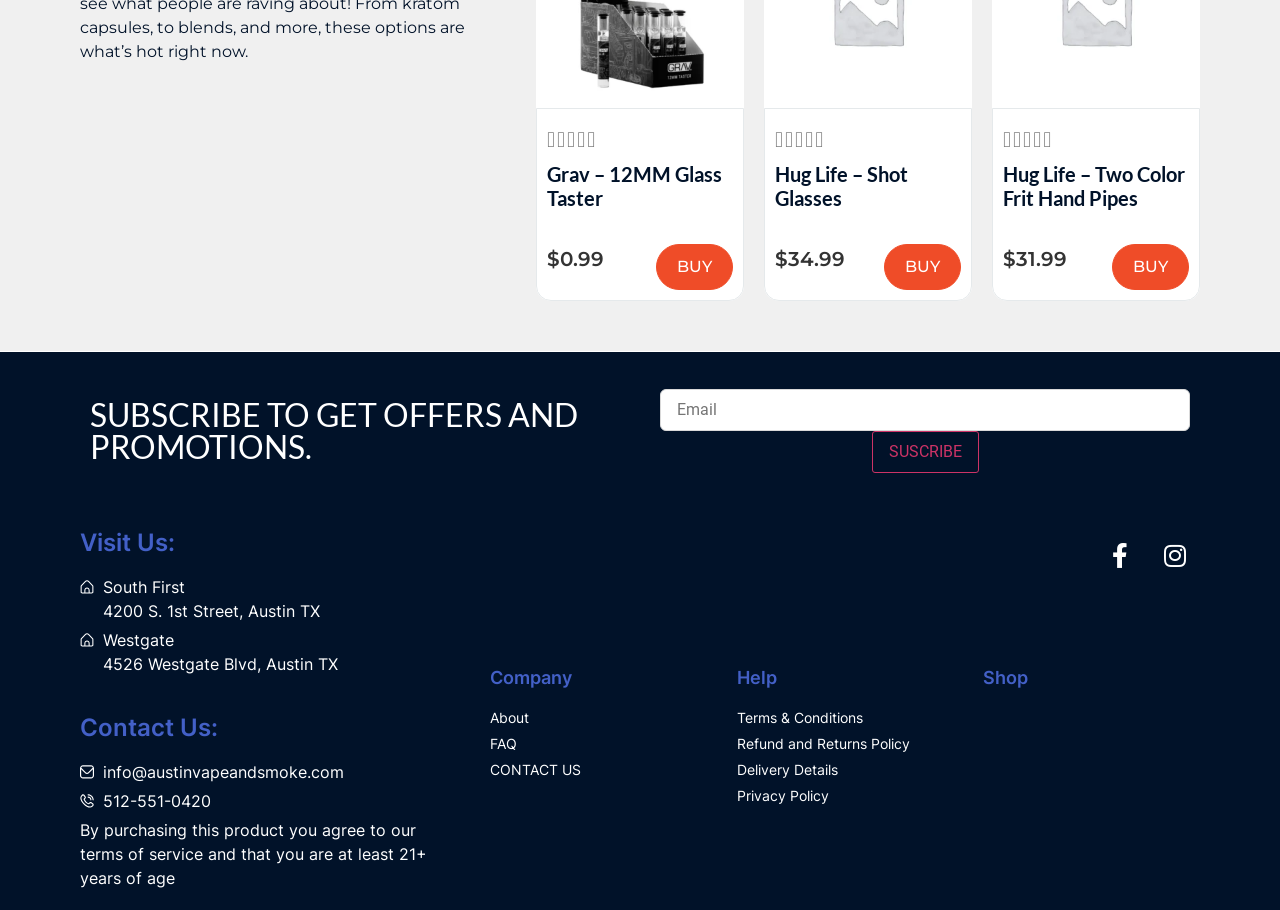Predict the bounding box coordinates of the UI element that matches this description: "Terms & Conditions". The coordinates should be in the format [left, top, right, bottom] with each value between 0 and 1.

[0.576, 0.777, 0.737, 0.8]